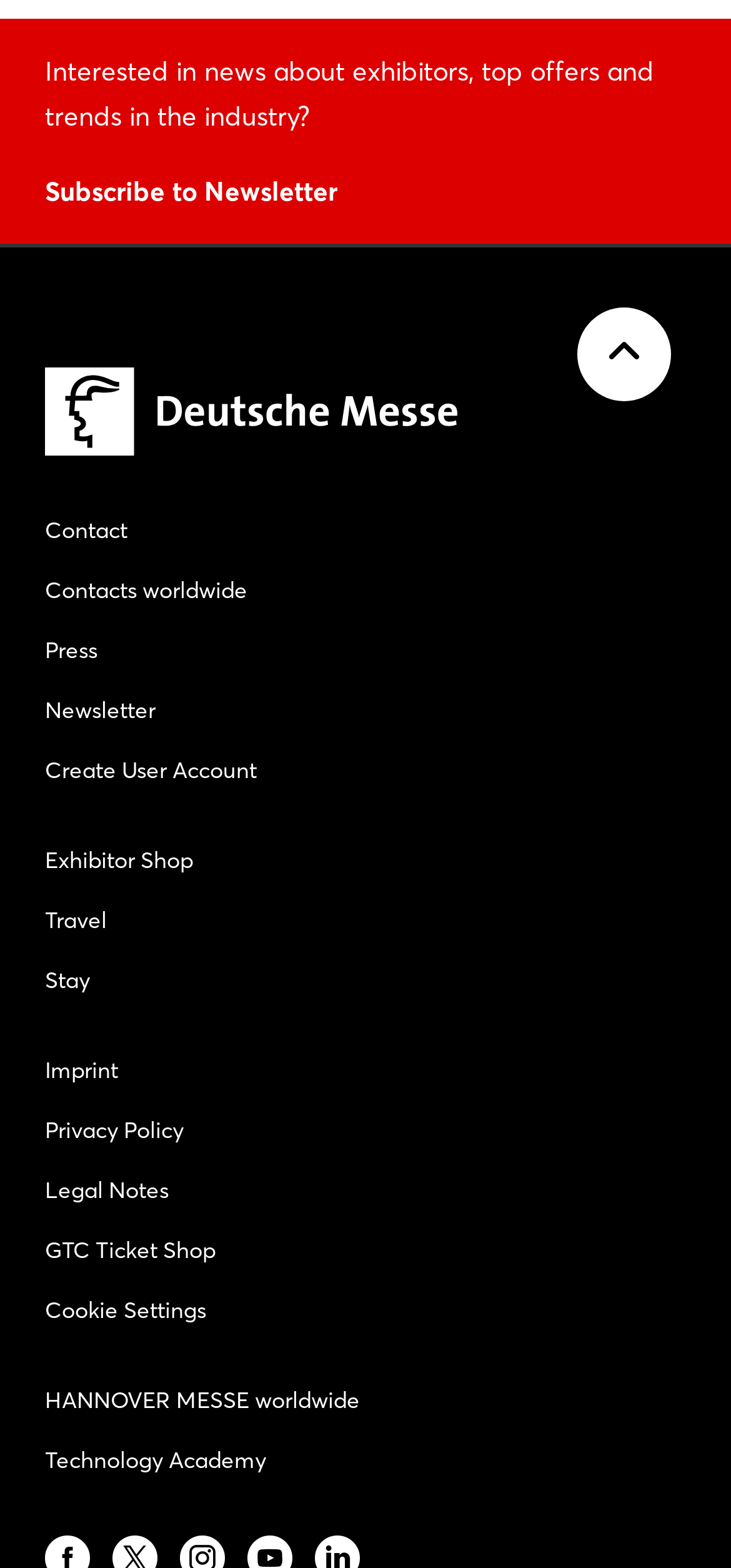What is the 'Technology Academy' link related to?
Based on the screenshot, answer the question with a single word or phrase.

Educational resources